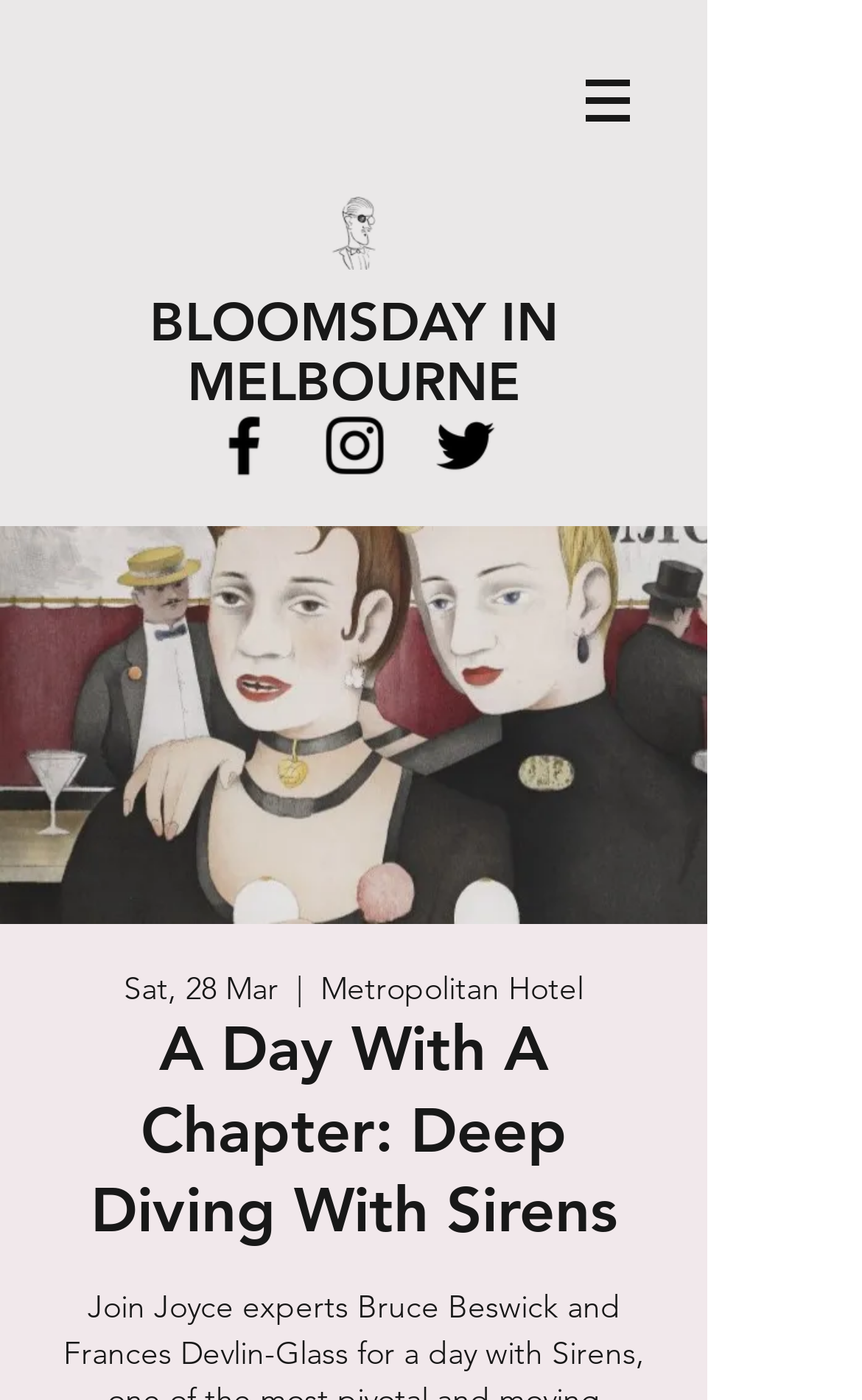What is the event name?
Using the screenshot, give a one-word or short phrase answer.

A Day With A Chapter: Deep Diving With Sirens